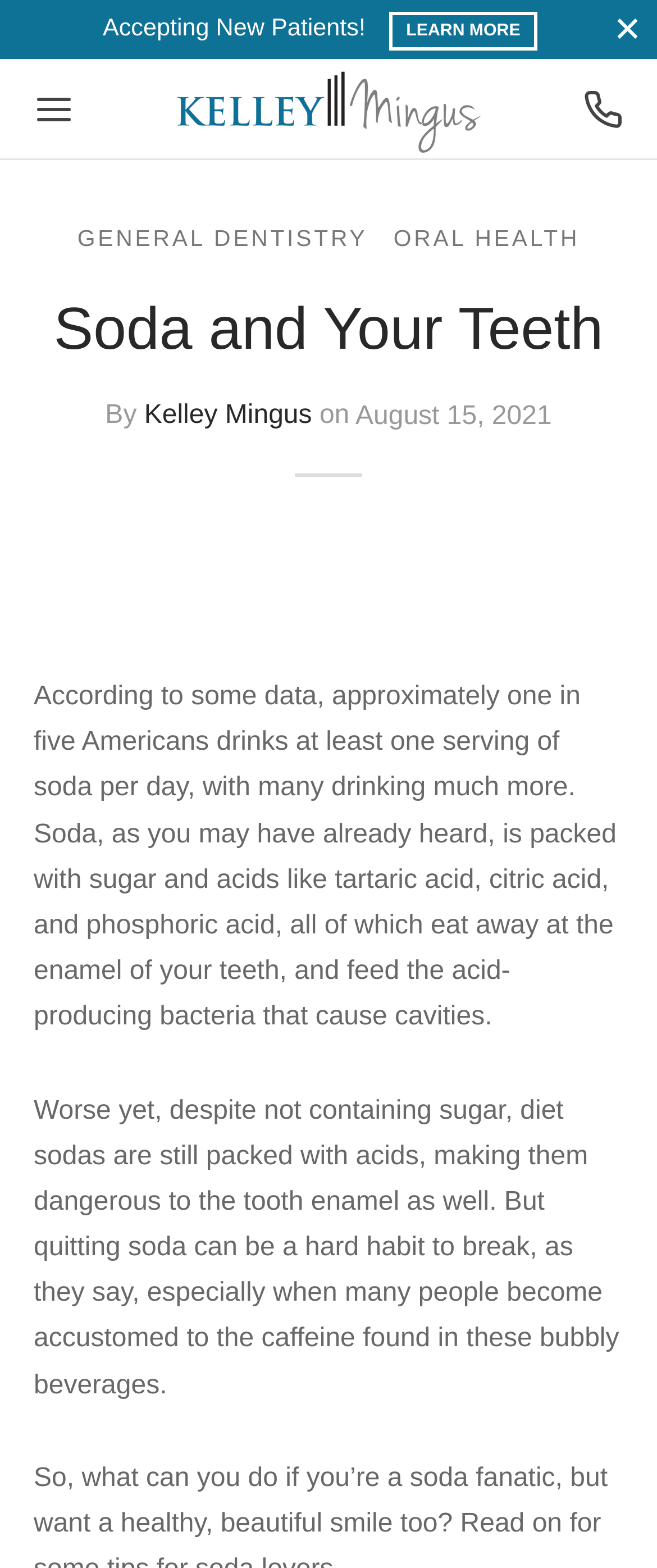What is the topic of the article?
From the screenshot, supply a one-word or short-phrase answer.

Soda and Your Teeth